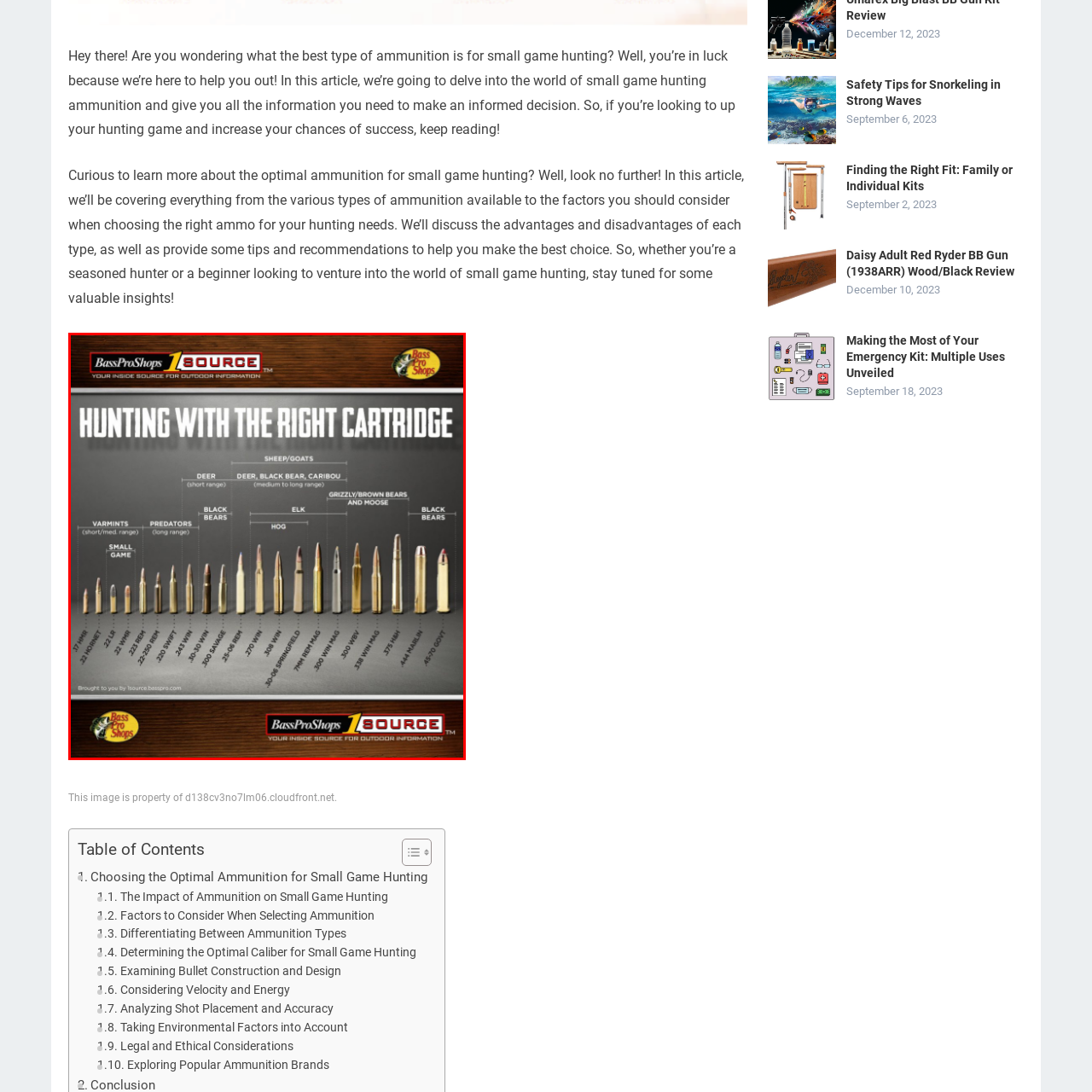Offer a detailed caption for the image that is surrounded by the red border.

The image titled "Hunting with the Right Cartridge" serves as a visual guide for selecting appropriate ammunition for various types of game. It features a variety of cartridges displayed on a wooden backdrop, marked with headings for different categories of game such as "Small Game," "Predators," and larger animals like "Deer," "Black Bear," and "Elk." Each category indicates the effective range for the cartridges, helping hunters match their weapons to their target species. This guide is brought to you by Bass Pro Shops, emphasizing their expertise in outdoor information and resources for hunters.